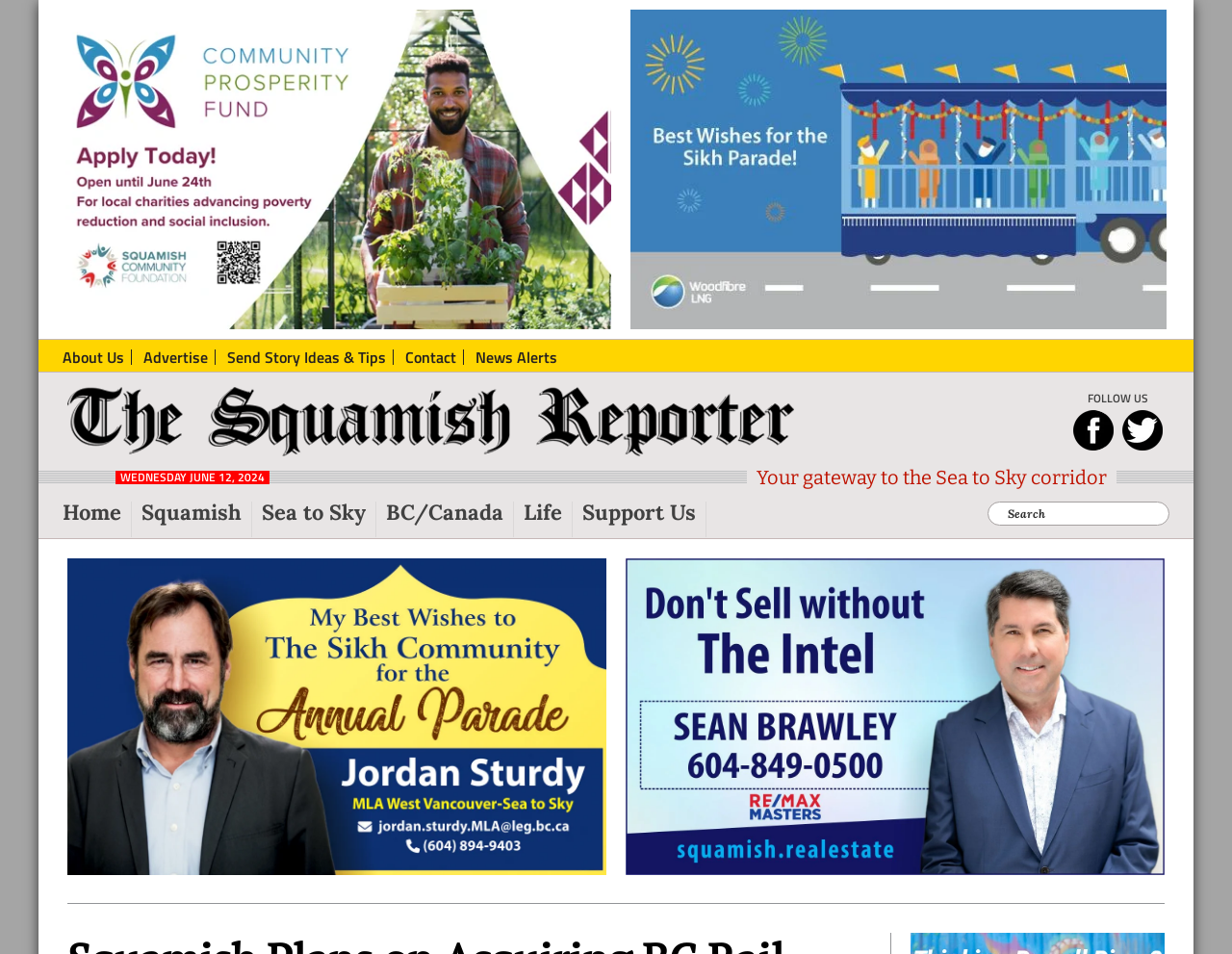Show the bounding box coordinates for the element that needs to be clicked to execute the following instruction: "View the 'Community-prospierty-fund' image". Provide the coordinates in the form of four float numbers between 0 and 1, i.e., [left, top, right, bottom].

[0.053, 0.01, 0.496, 0.345]